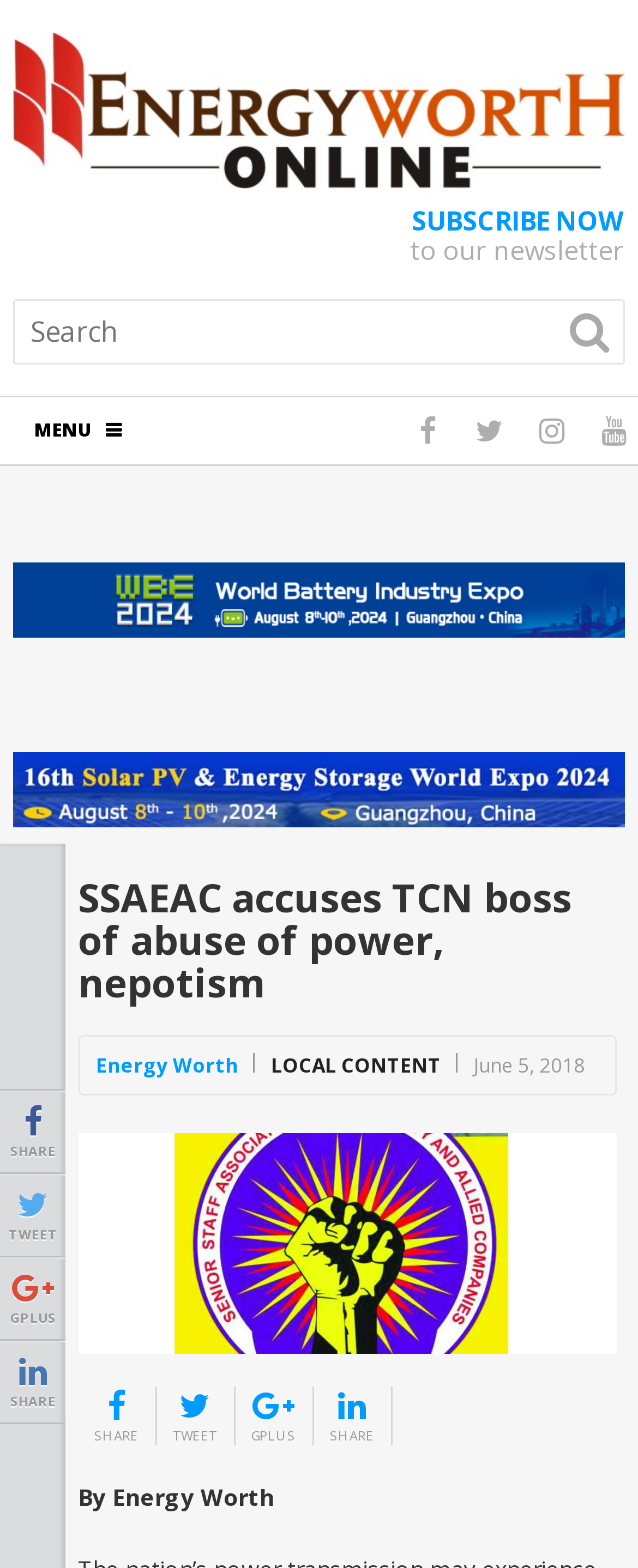For the following element description, predict the bounding box coordinates in the format (top-left x, top-left y, bottom-right x, bottom-right y). All values should be floating point numbers between 0 and 1. Description: alt="Energy Worth Online"

[0.02, 0.021, 0.98, 0.13]